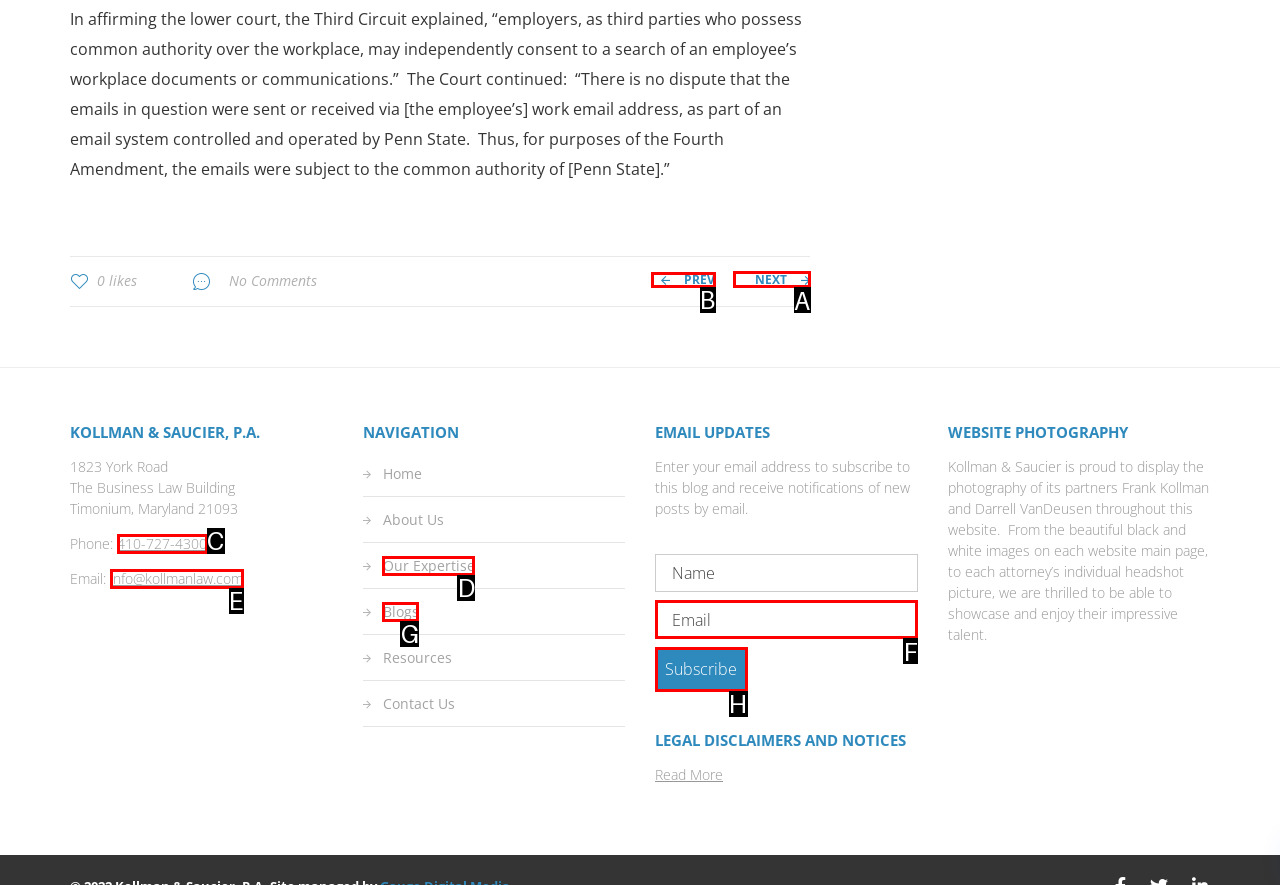Select the appropriate HTML element to click for the following task: Click the 'NEXT' link
Answer with the letter of the selected option from the given choices directly.

A